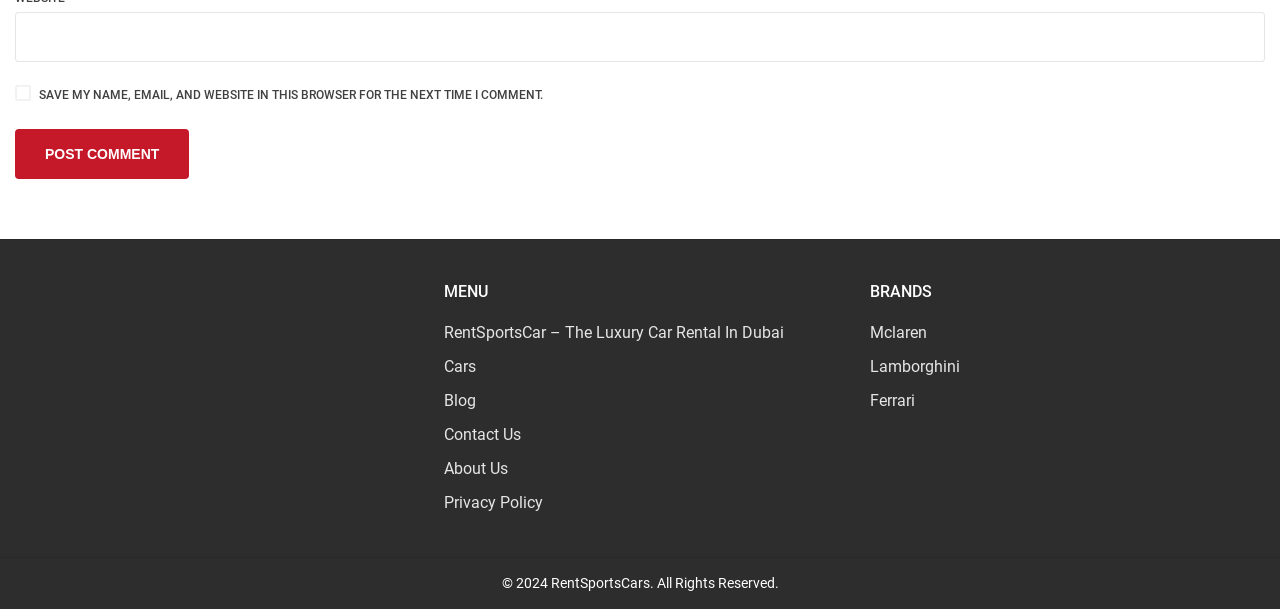Use the information in the screenshot to answer the question comprehensively: What are the main categories on the top navigation menu?

The top navigation menu has two main categories, 'MENU' and 'BRANDS', which can be determined by looking at the bounding box coordinates [0.347, 0.462, 0.381, 0.494] and [0.68, 0.462, 0.728, 0.494] respectively.